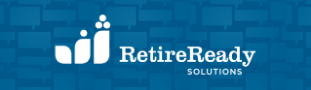Provide a brief response to the question below using a single word or phrase: 
What is the font style of the text 'RetireReady'?

modern